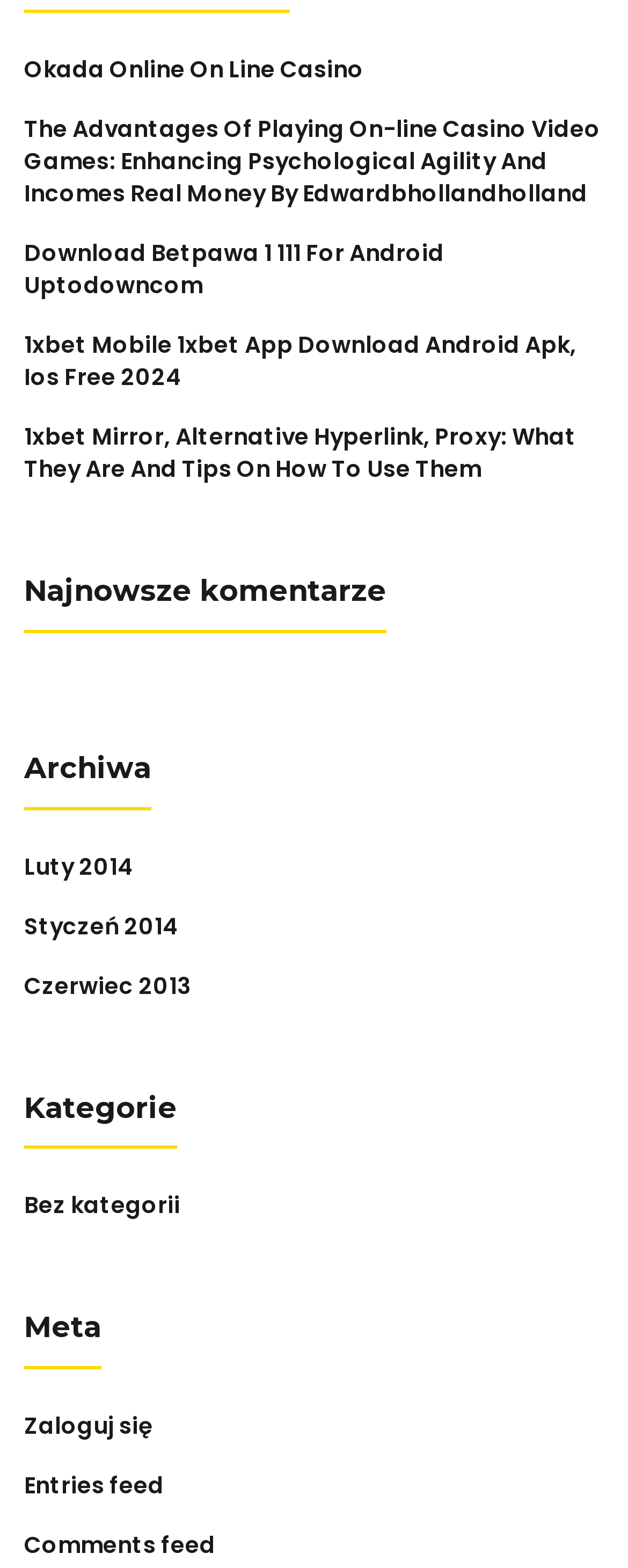Please identify the bounding box coordinates of the clickable area that will fulfill the following instruction: "View Najnowsze komentarze". The coordinates should be in the format of four float numbers between 0 and 1, i.e., [left, top, right, bottom].

[0.038, 0.368, 0.615, 0.388]